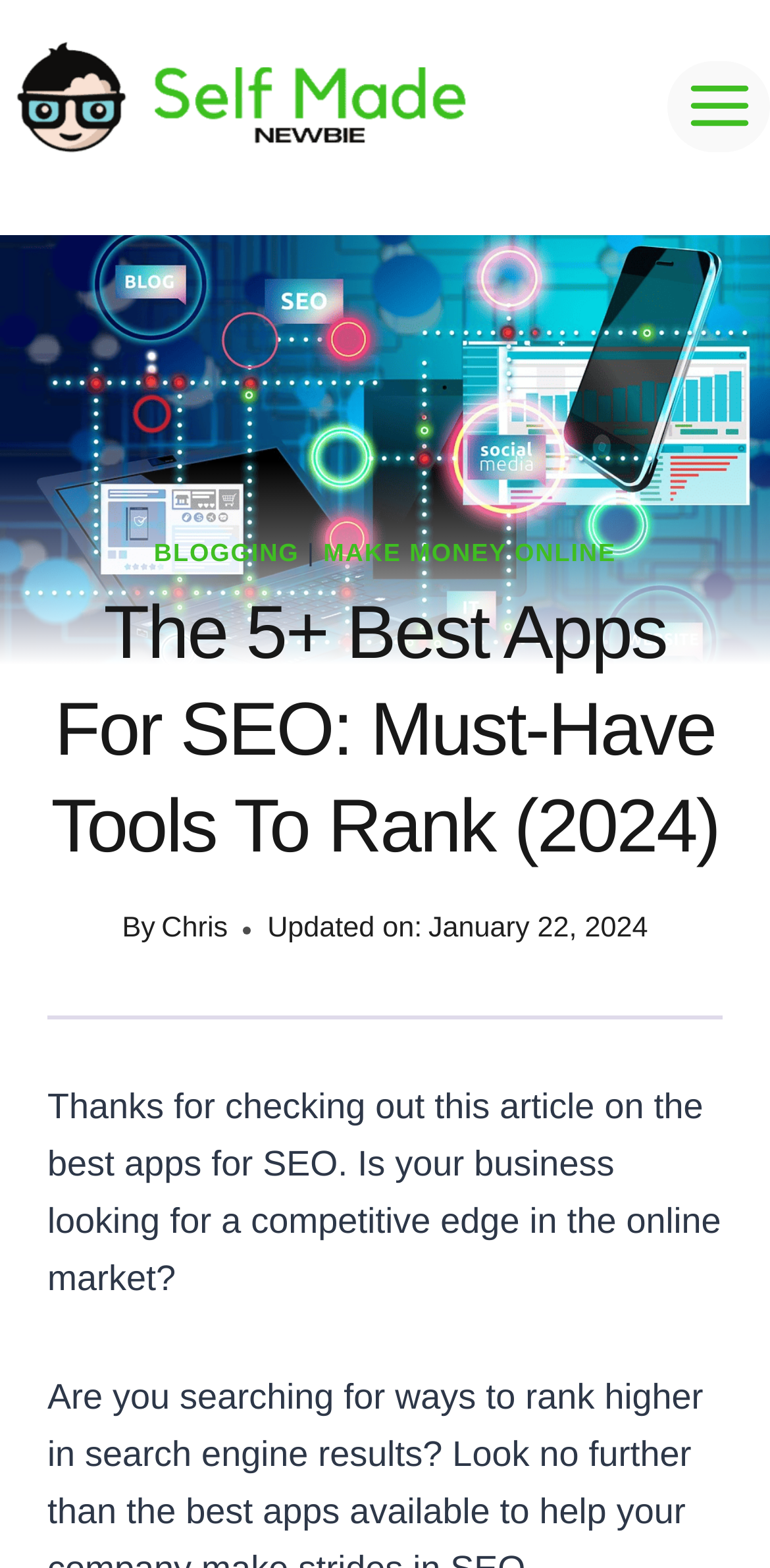Use the information in the screenshot to answer the question comprehensively: What is the date of the article update?

I found the date of the article update by looking at the text following 'Updated on:' which is 'January 22, 2024', indicating that the article was updated on this date.